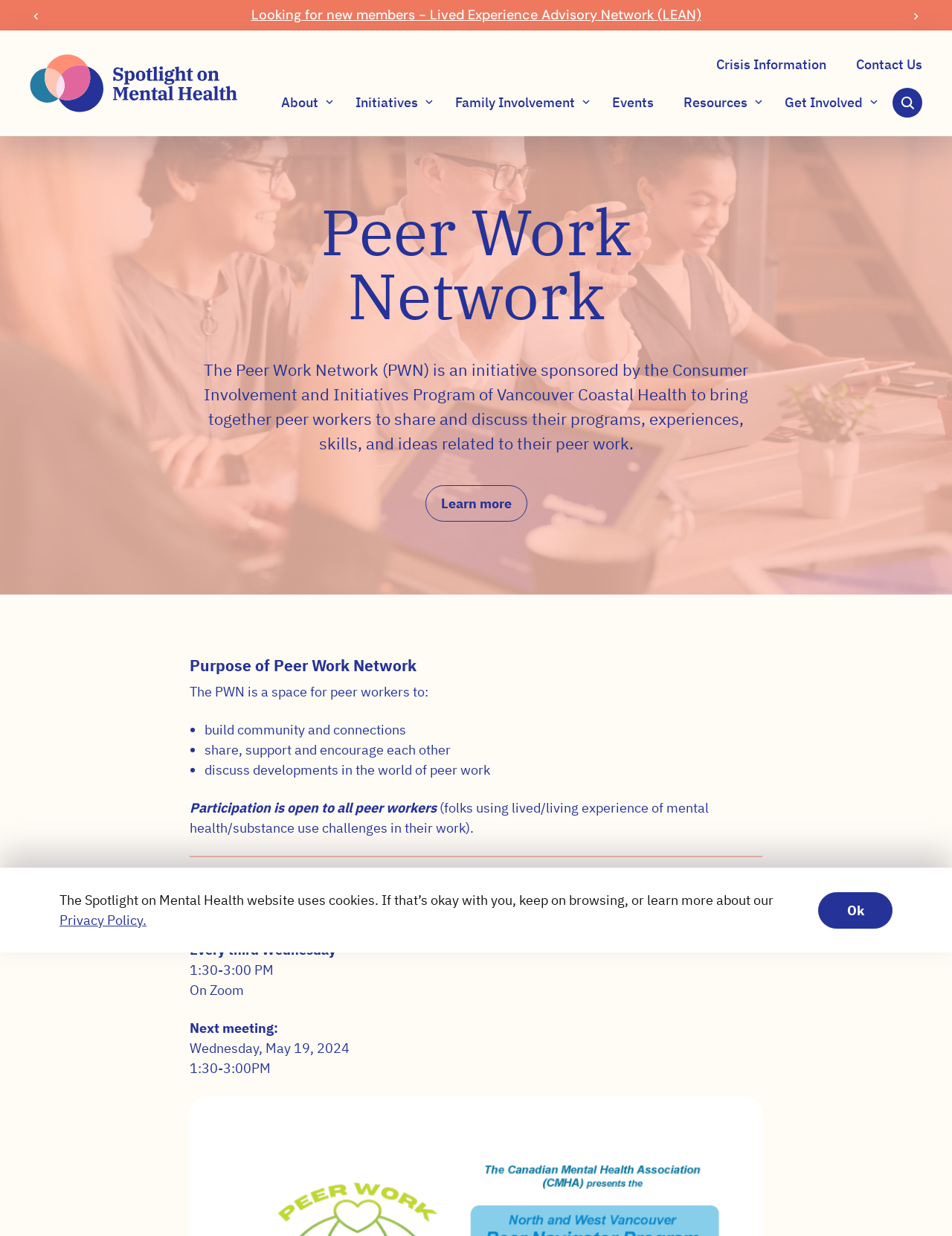Identify the primary heading of the webpage and provide its text.

Peer Work Network